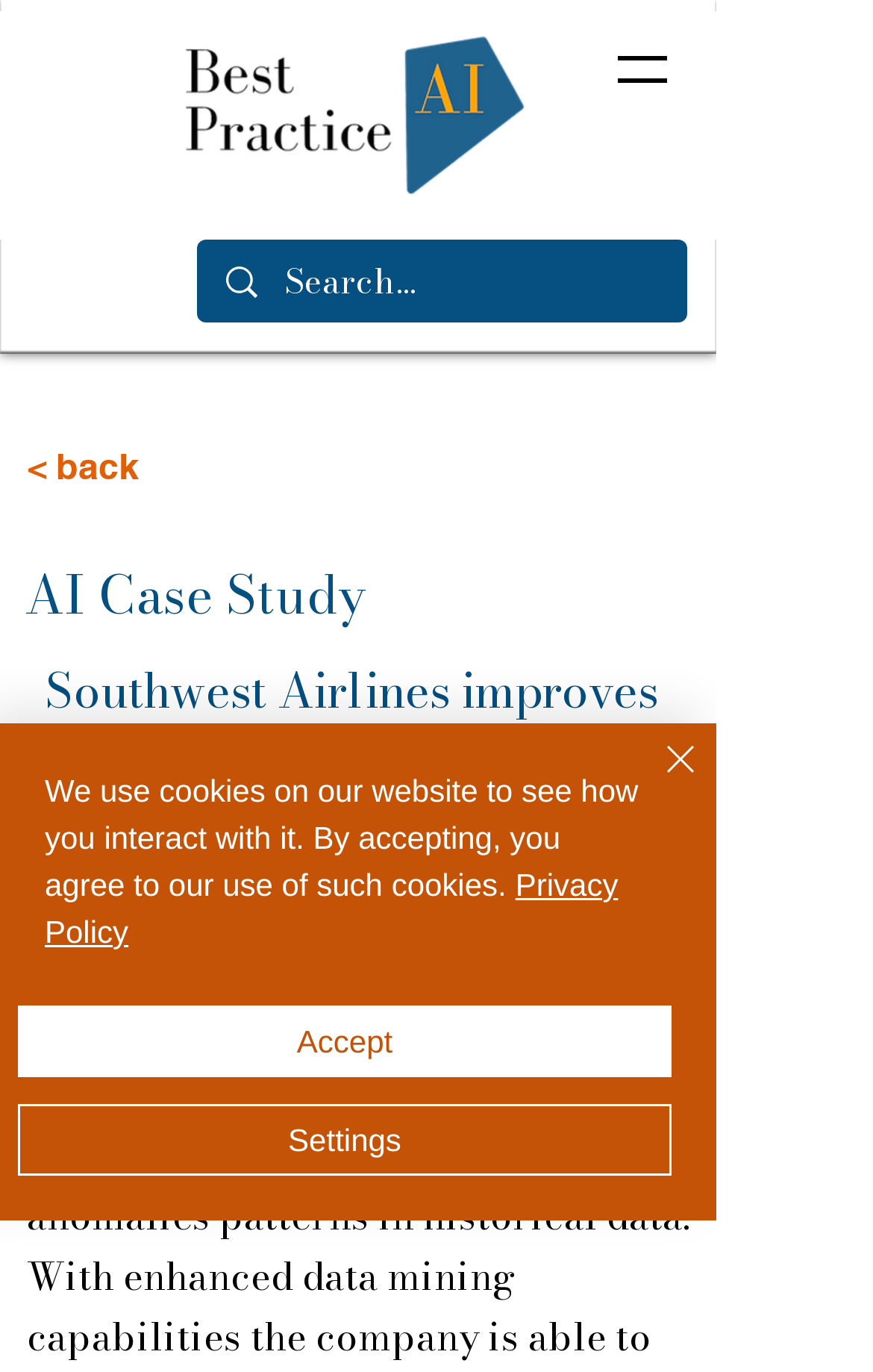Give a full account of the webpage's elements and their arrangement.

The webpage is about AI case studies, specifically showcasing Southwest Airlines' improvement of safety and prevention of flight anomalies using machine learning. 

At the top left, there is a logo of BPAI, accompanied by a navigation menu button on the top right. Below the logo, there is a search bar with a magnifying glass icon and a placeholder text "Search...". 

The main content of the webpage is divided into two sections. The first section has two headings, "AI Case Study" and "Southwest Airlines improves safety and preventes flight anomalies with machine learning", which are placed side by side. Below these headings, there is a link to go back to a previous page.

On the bottom right, there is a chat button with an associated image. 

A prominent alert message is displayed in the middle of the page, informing users about the website's use of cookies and providing a link to the Privacy Policy. The alert also includes buttons to accept, settings, and close the message.